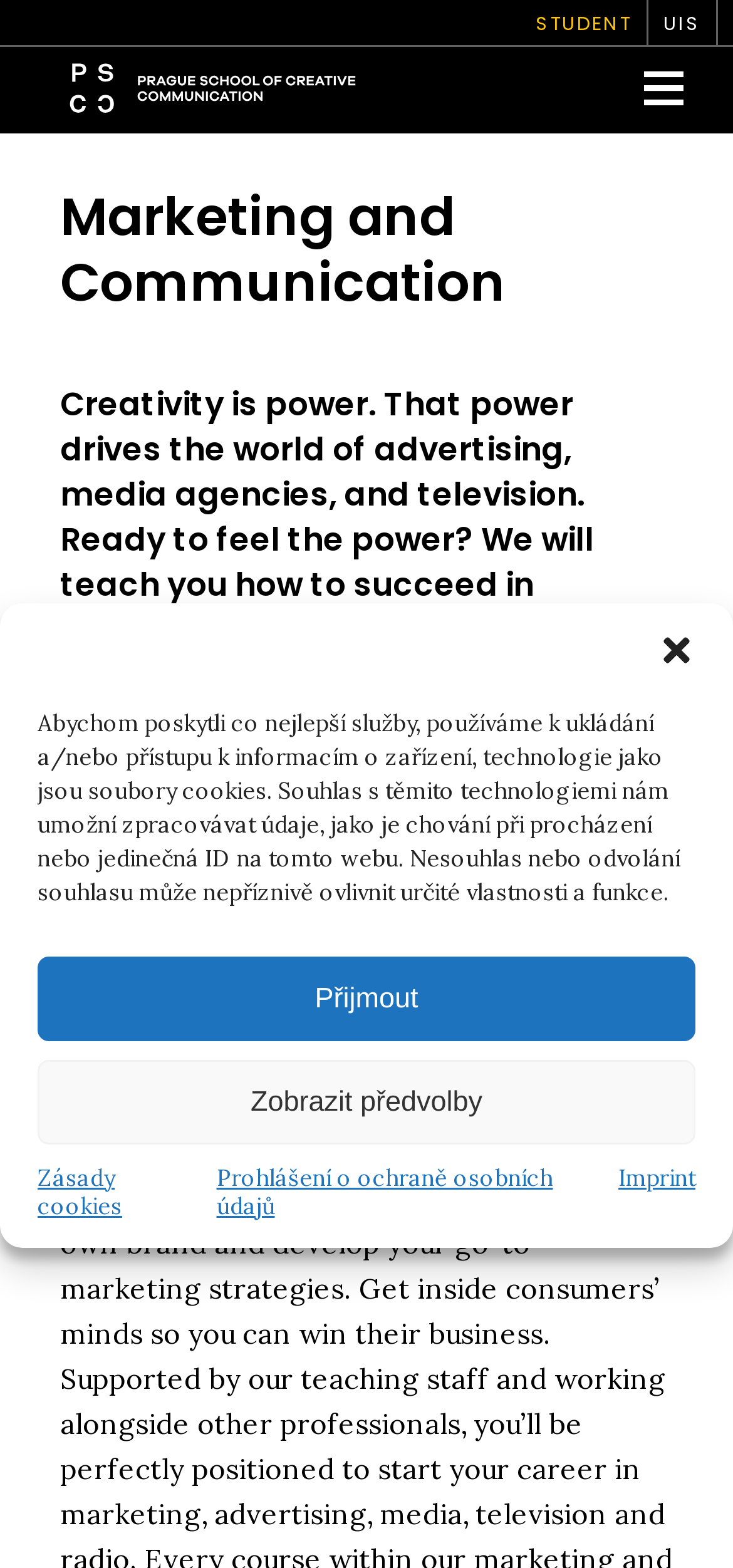Answer this question using a single word or a brief phrase:
How many links are there in the top navigation?

3